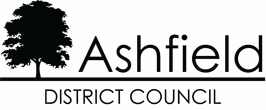Generate an elaborate caption for the given image.

The image displays the official logo of the Ashfield District Council, characterized by a silhouette of a tree alongside the text "Ashfield DISTRICT COUNCIL." This emblem represents the local authority responsible for managing various services and planning in the Ashfield area. The design combines a natural element, symbolizing community and growth, with clear, bold lettering, emphasizing the council's identity and governance role within the district.